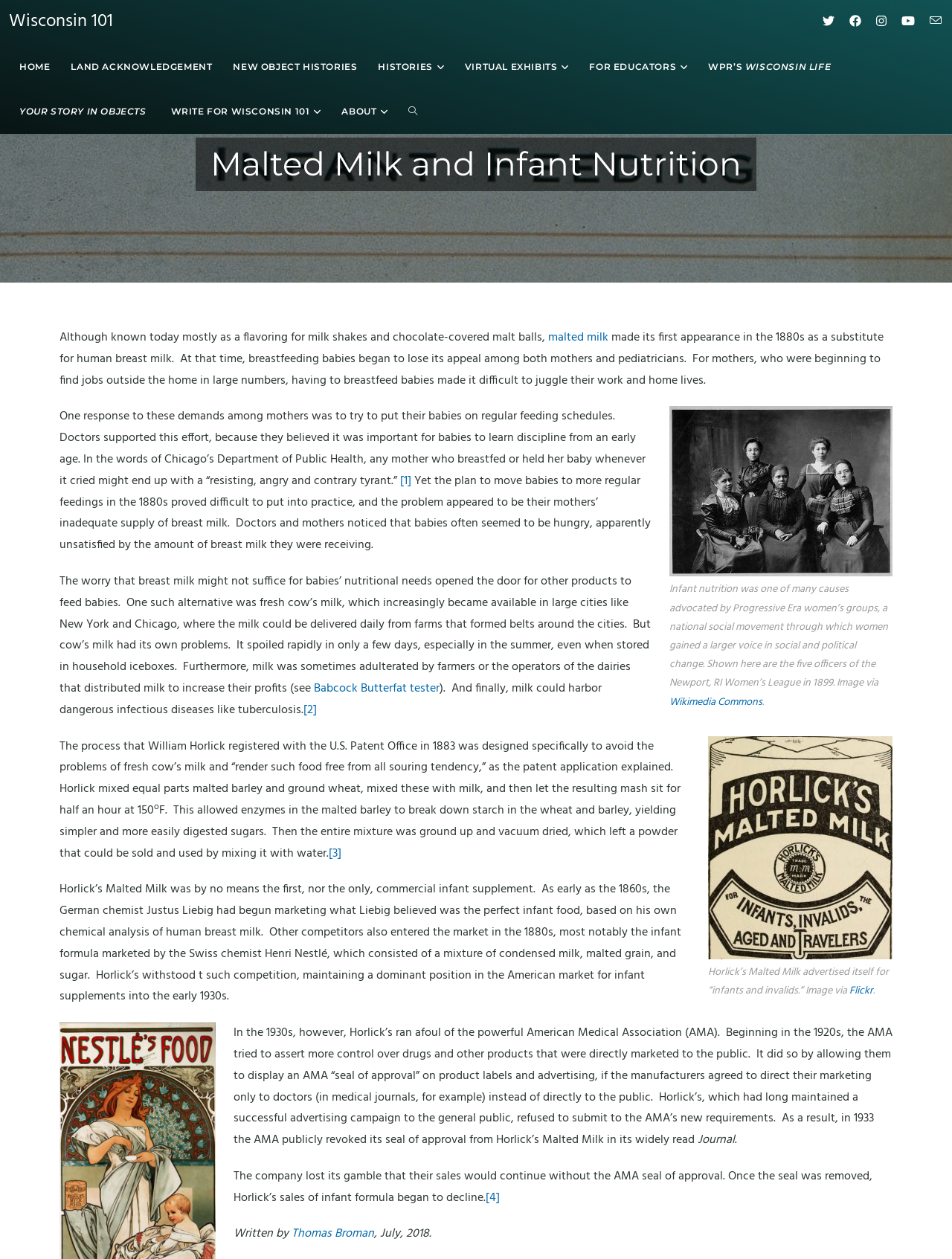Observe the image and answer the following question in detail: What is the name of the company that marketed infant formula in the 1880s?

The webpage mentions that William Horlick registered a patent for a process to create malted milk in 1883, and that Horlick’s Malted Milk was a dominant player in the American market for infant supplements into the early 1930s.